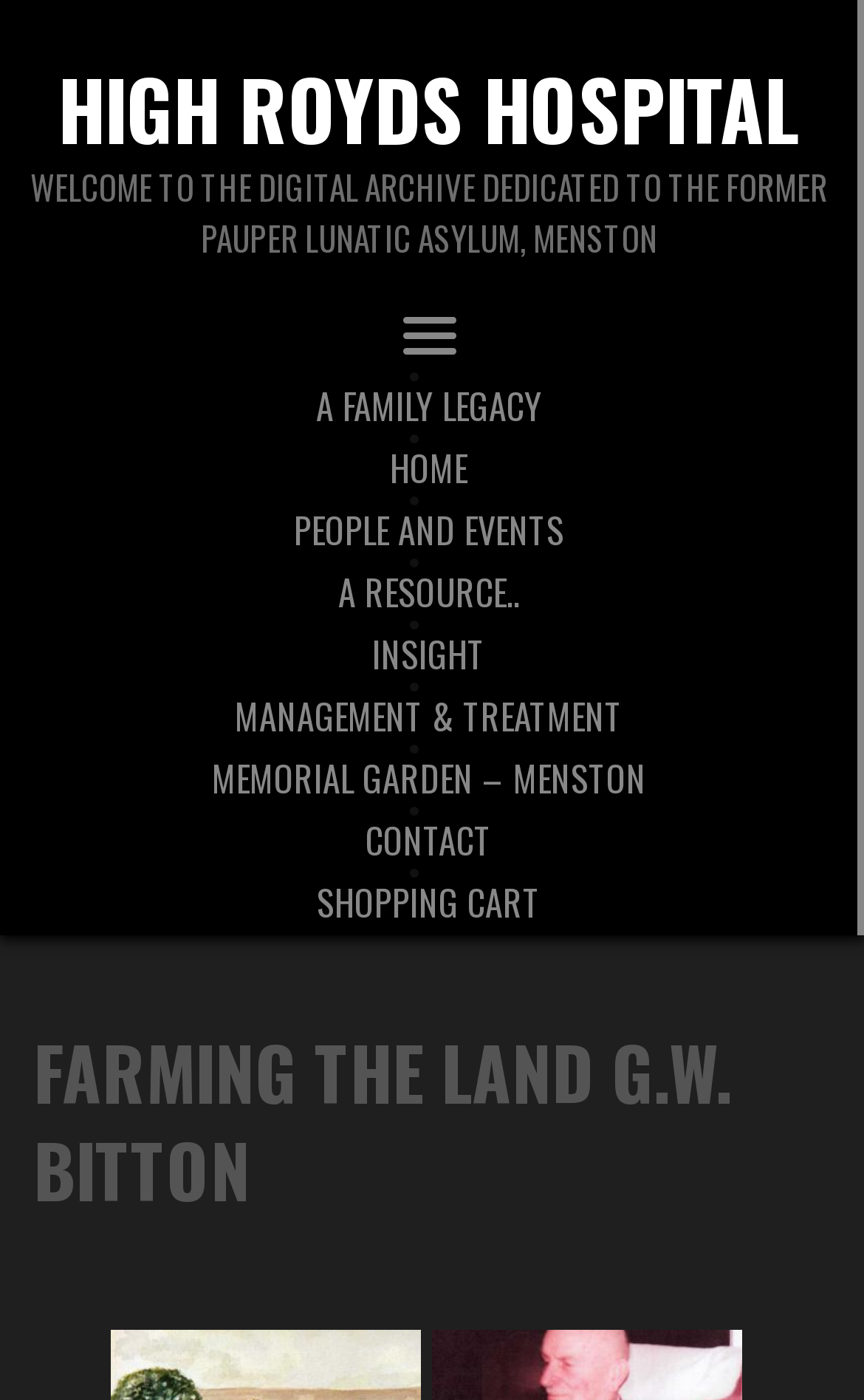How many items are in the list?
Using the image as a reference, answer the question in detail.

I found the answer by counting the number of list markers and links, and there are 10 items in the list.